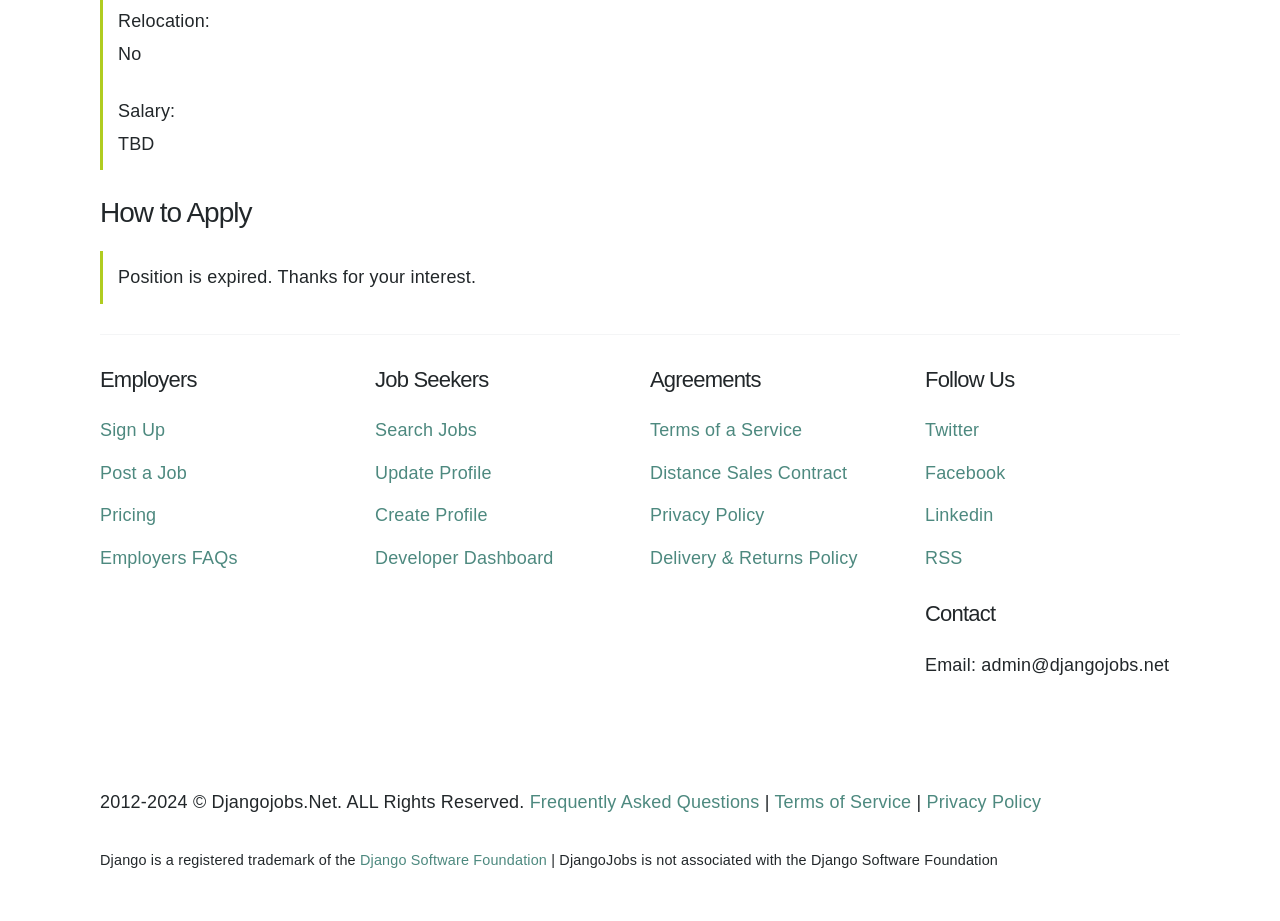Give a one-word or short phrase answer to the question: 
What is the status of the job position?

Expired